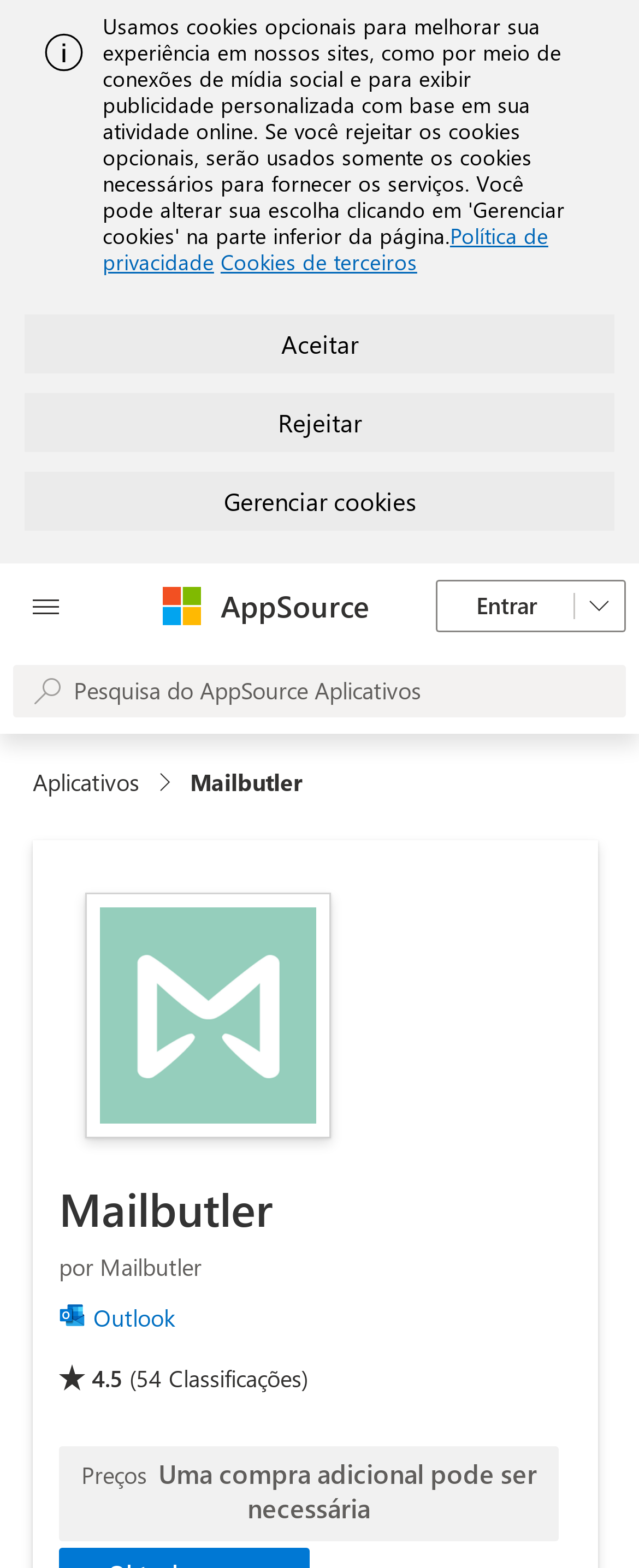Pinpoint the bounding box coordinates of the area that must be clicked to complete this instruction: "Read about Key foundations for protecting your data with Azure confidential computing".

None